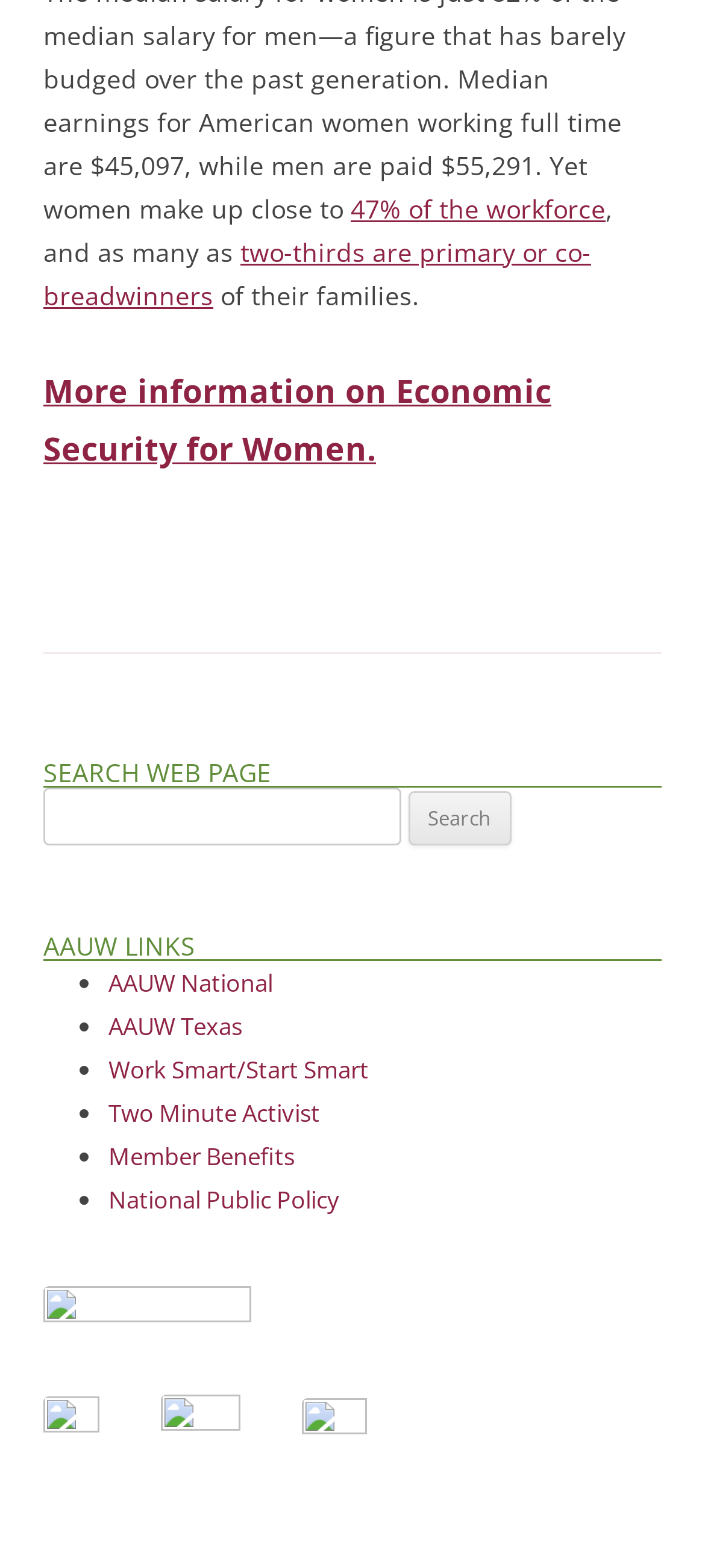How many columns are in the layout table?
Use the image to answer the question with a single word or phrase.

3